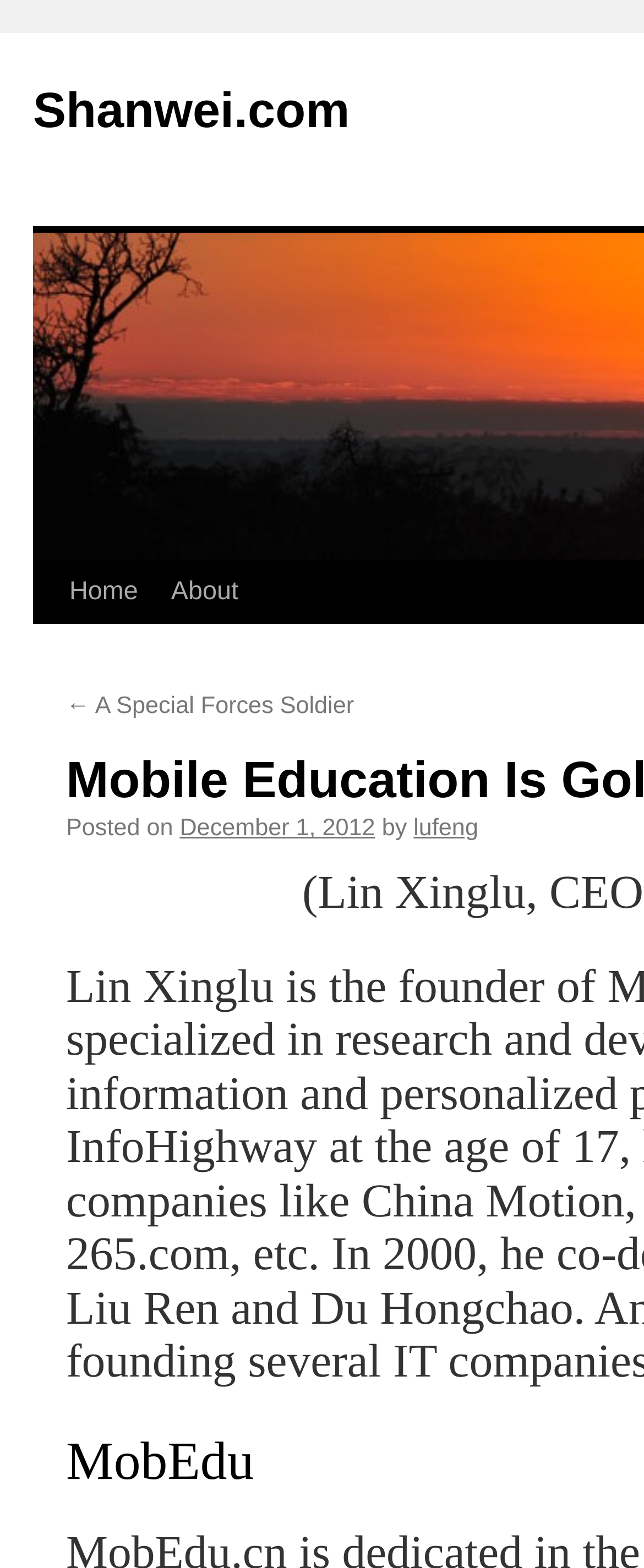What is the purpose of the 'Skip to content' link?
Provide an in-depth and detailed explanation in response to the question.

I inferred the purpose of the 'Skip to content' link by its text and position, which suggests that it allows users to bypass the navigation menu and go directly to the main content of the webpage, making it an accessibility feature.